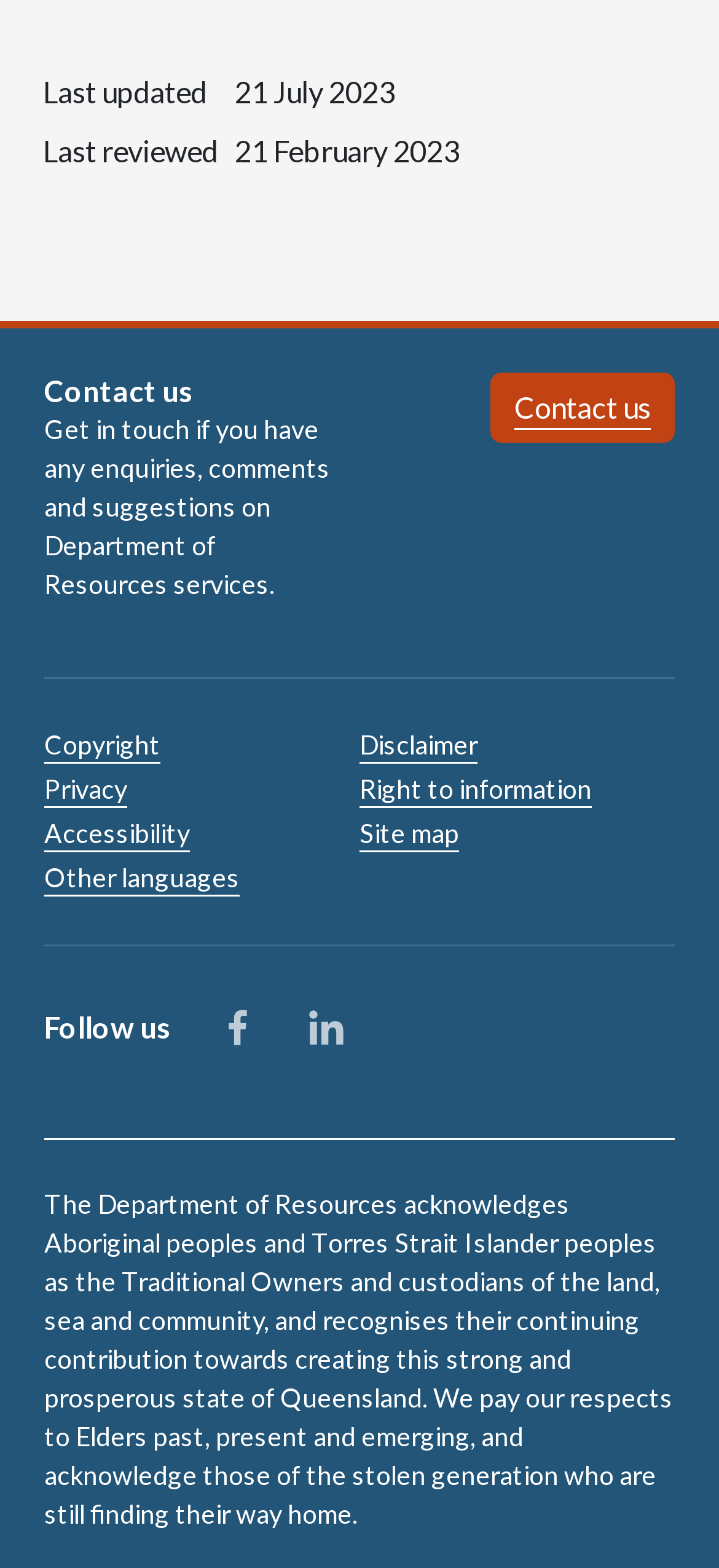Find the bounding box coordinates for the element that must be clicked to complete the instruction: "View disclaimer". The coordinates should be four float numbers between 0 and 1, indicated as [left, top, right, bottom].

[0.5, 0.465, 0.664, 0.485]